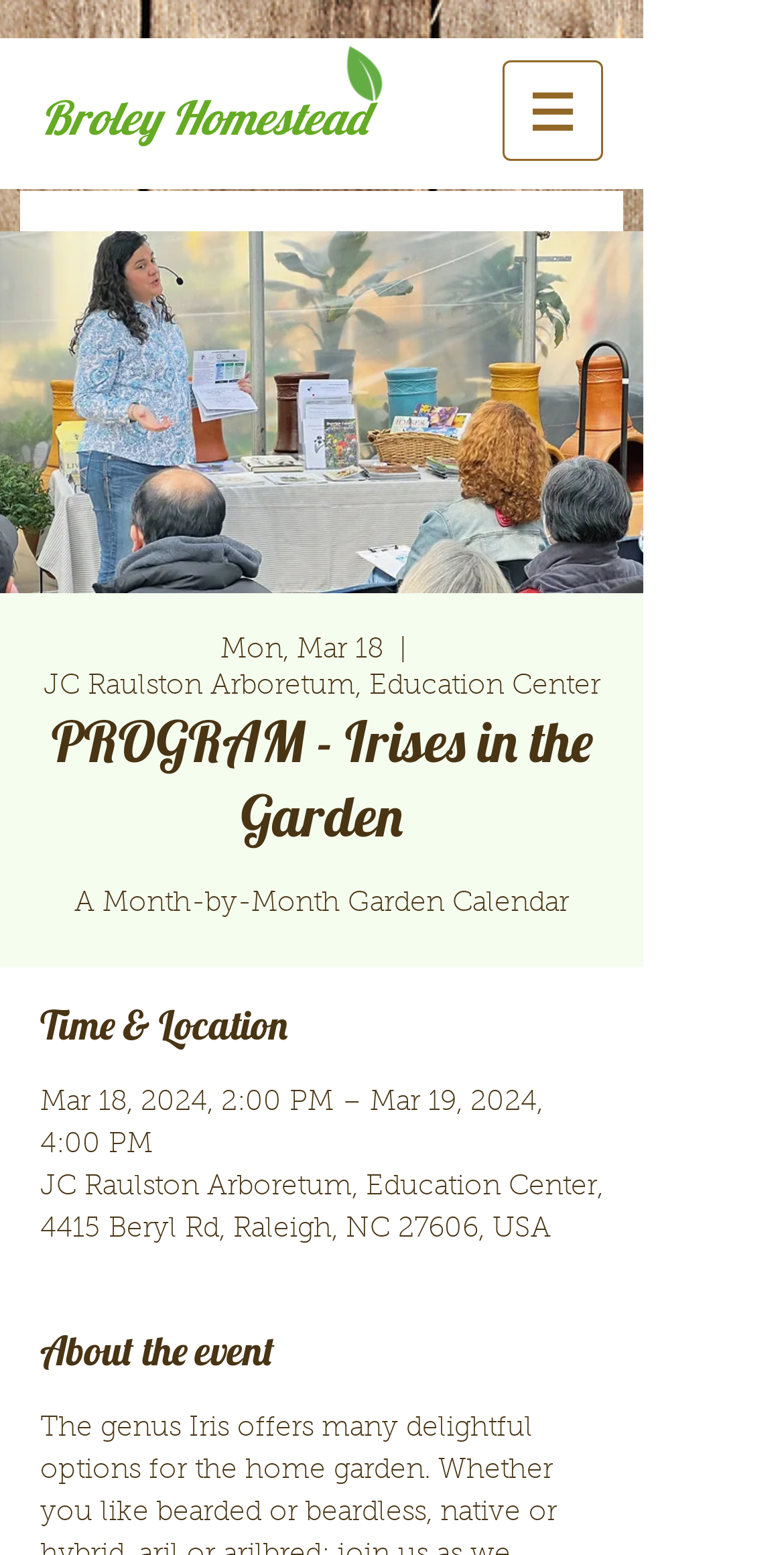What is the event time?
Please give a detailed and elaborate explanation in response to the question.

I found the event time by looking at the StaticText element that says 'Mar 18, 2024, 2:00 PM – Mar 19, 2024, 4:00 PM'. This suggests that the event starts at 2:00 PM and ends at 4:00 PM.